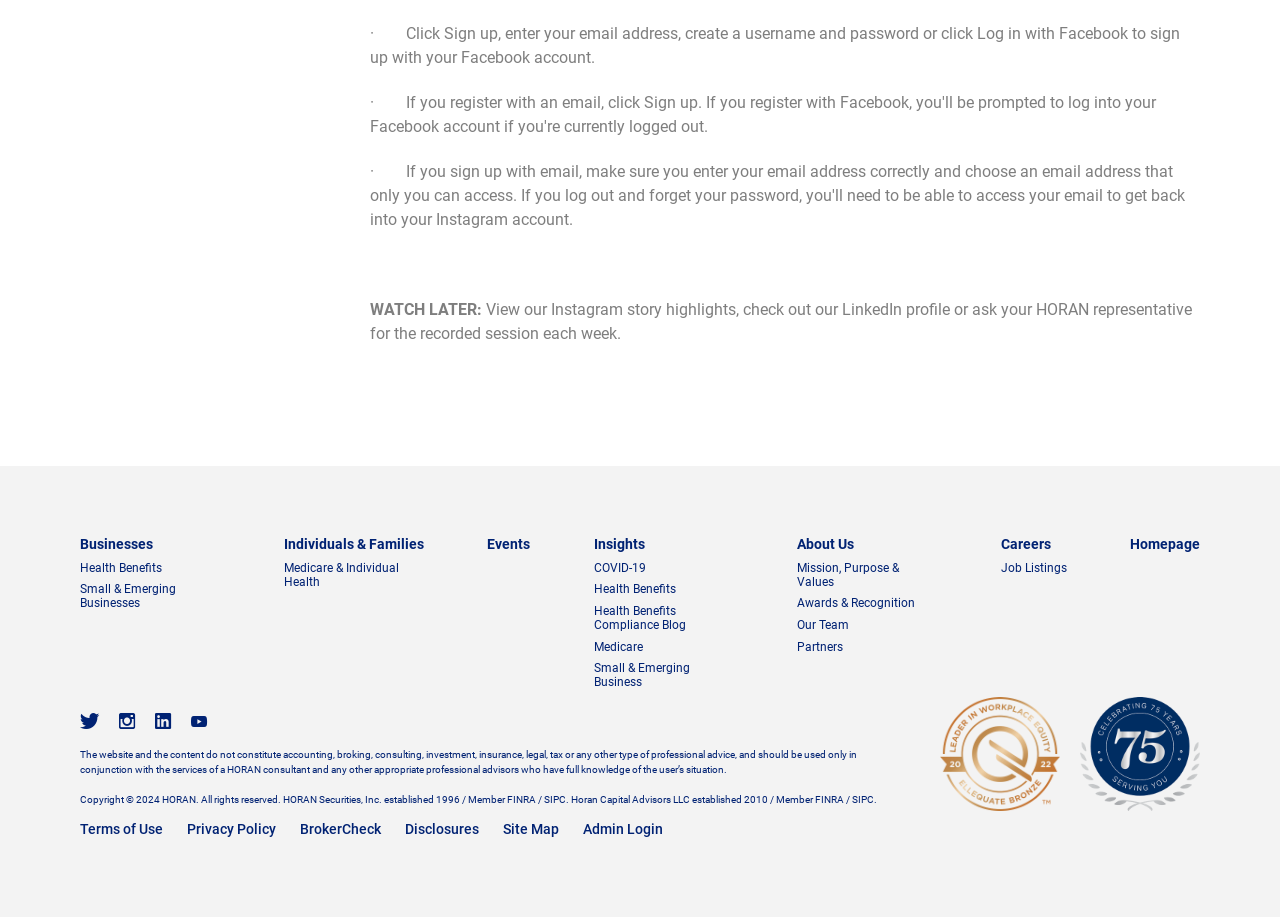What is the category of 'Medicare & Individual Health'?
Utilize the information in the image to give a detailed answer to the question.

The link 'Medicare & Individual Health' is located under the category 'Individuals & Families' in the contentinfo section of the webpage, which suggests that it belongs to this category.